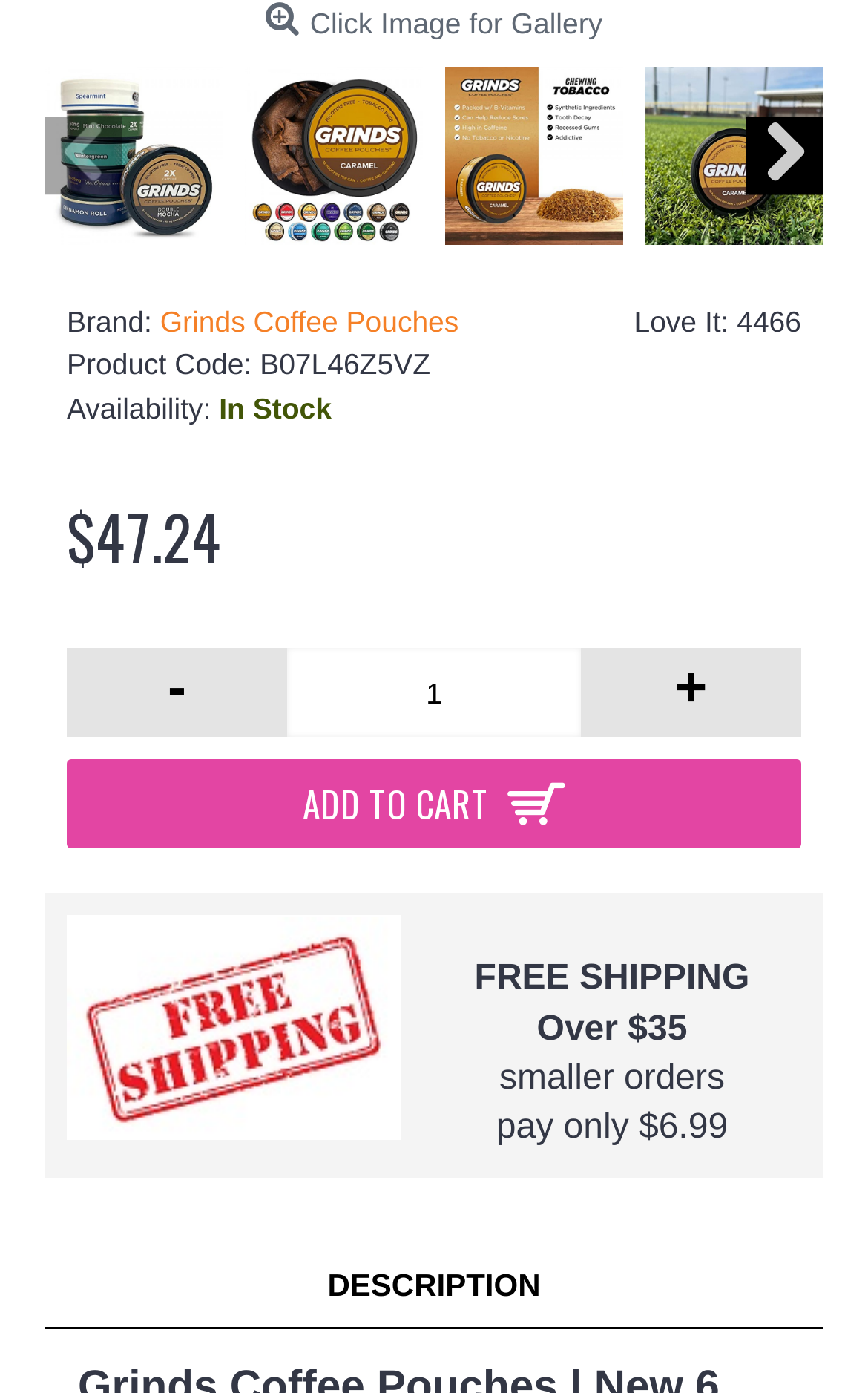What is the minimum order for free shipping?
Please give a detailed and elaborate explanation in response to the question.

I found the free shipping information by looking at the StaticText elements with the text 'FREE SHIPPING' and 'Over $35'. This suggests that the minimum order for free shipping is over $35.